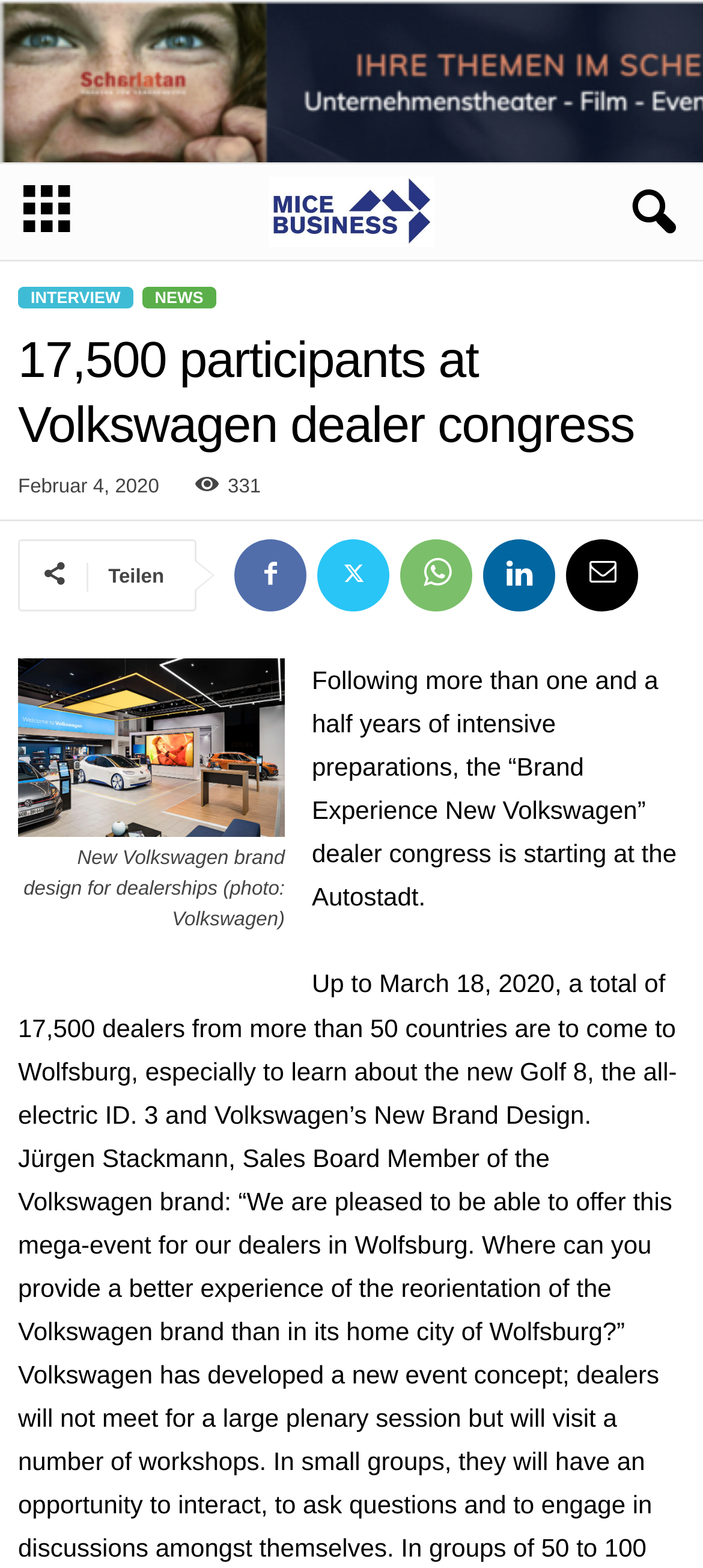What is the primary heading on this webpage?

17,500 participants at Volkswagen dealer congress